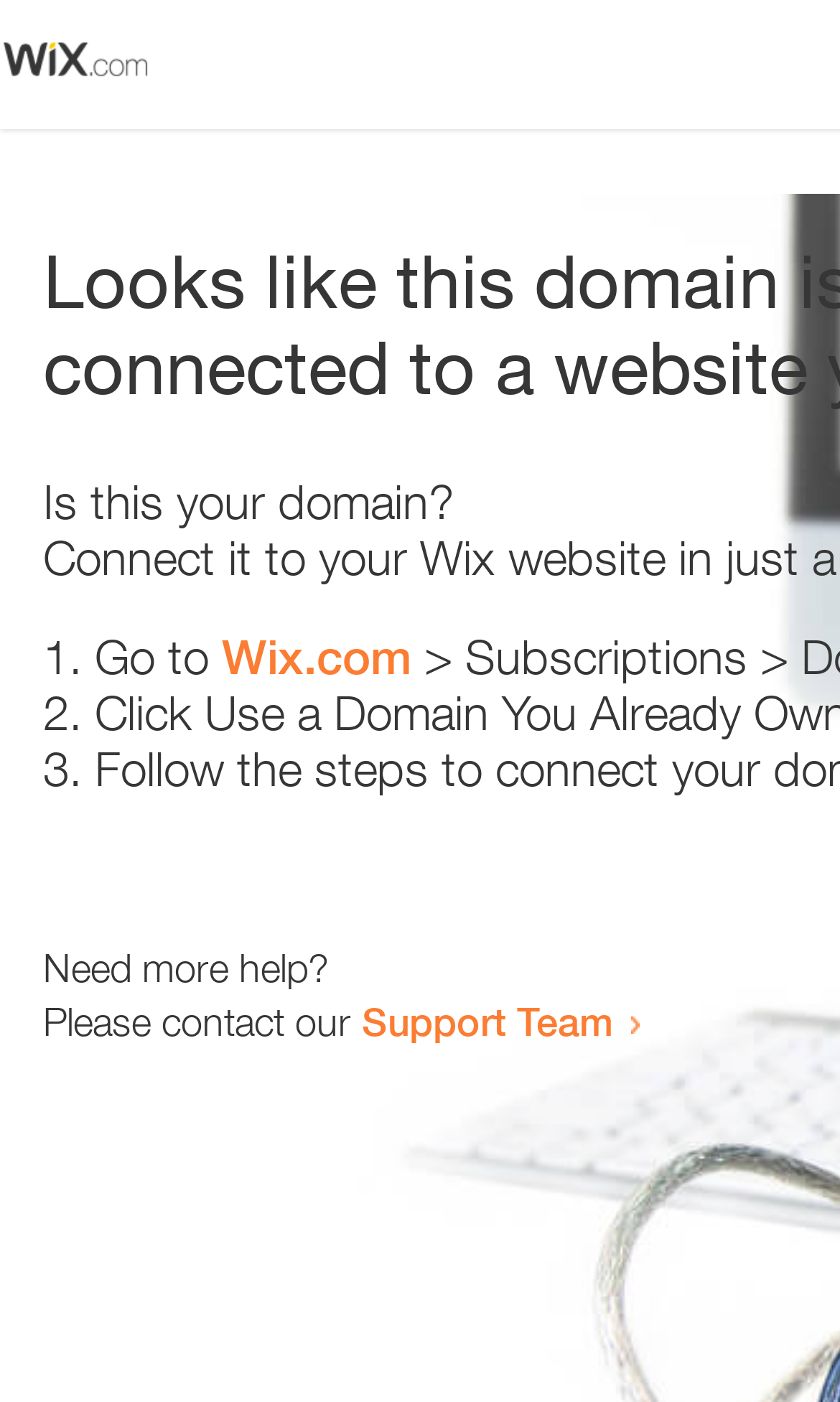Show the bounding box coordinates for the HTML element as described: "Support Team".

[0.431, 0.711, 0.731, 0.745]